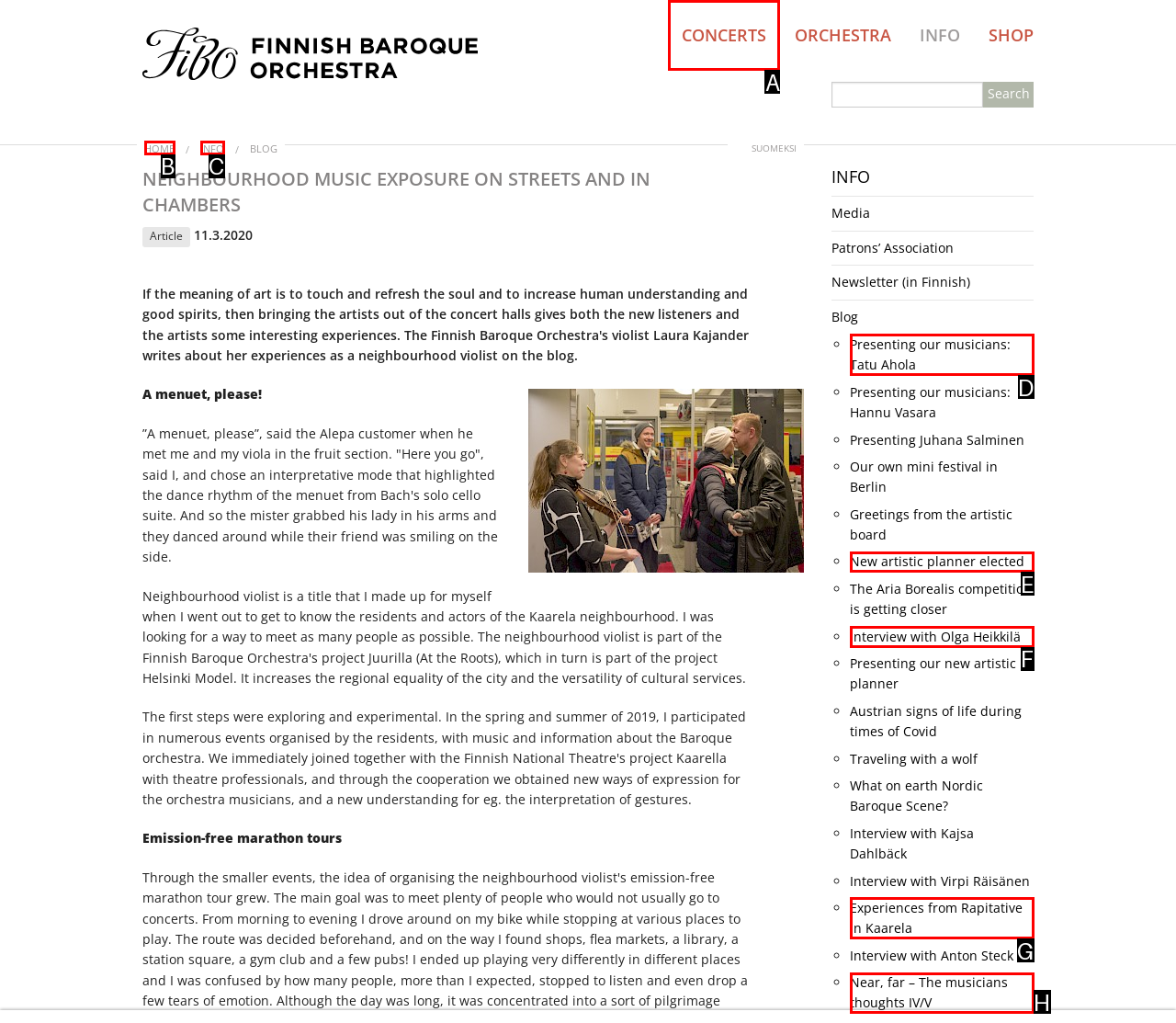Given the task: Go to the CONCERTS page, point out the letter of the appropriate UI element from the marked options in the screenshot.

A